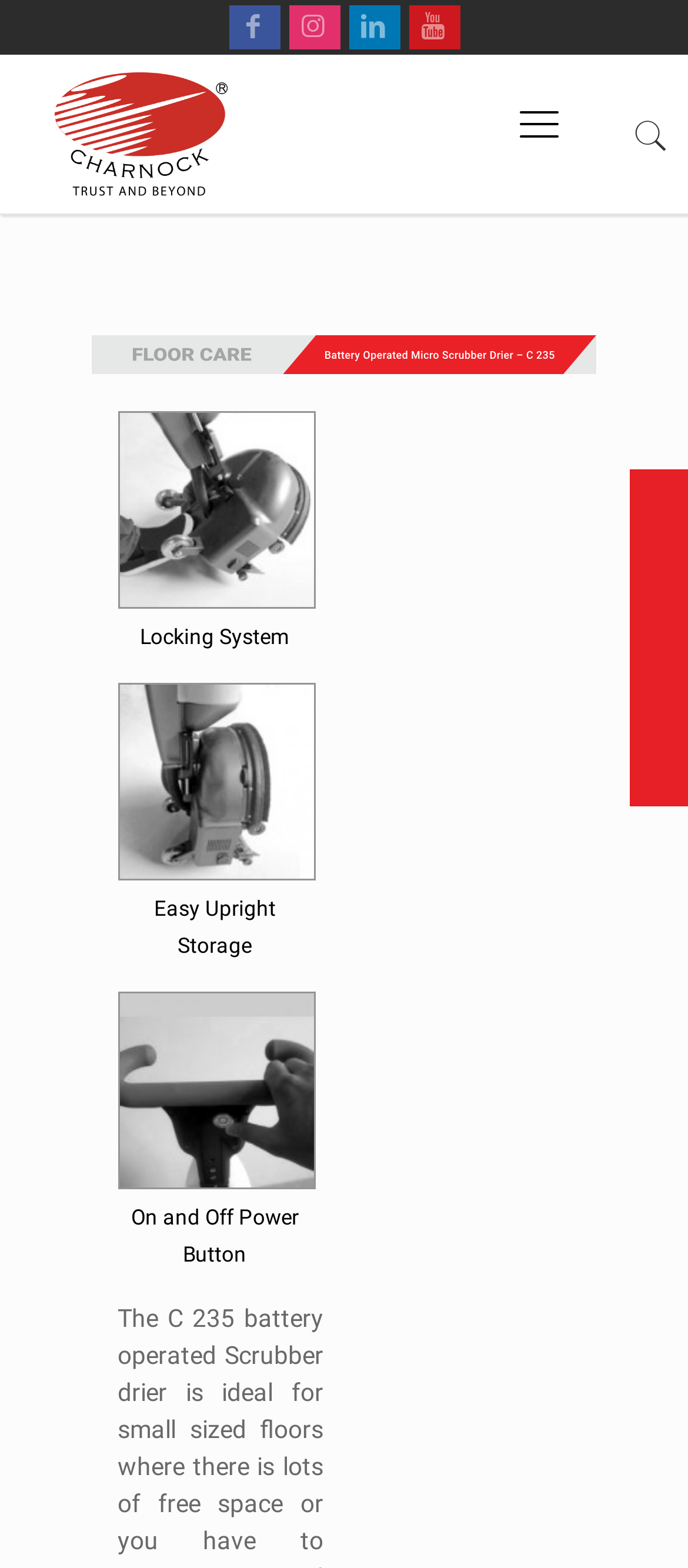What is the feature of the product described as 'Easy Upright Storage'?
Using the visual information from the image, give a one-word or short-phrase answer.

Storage